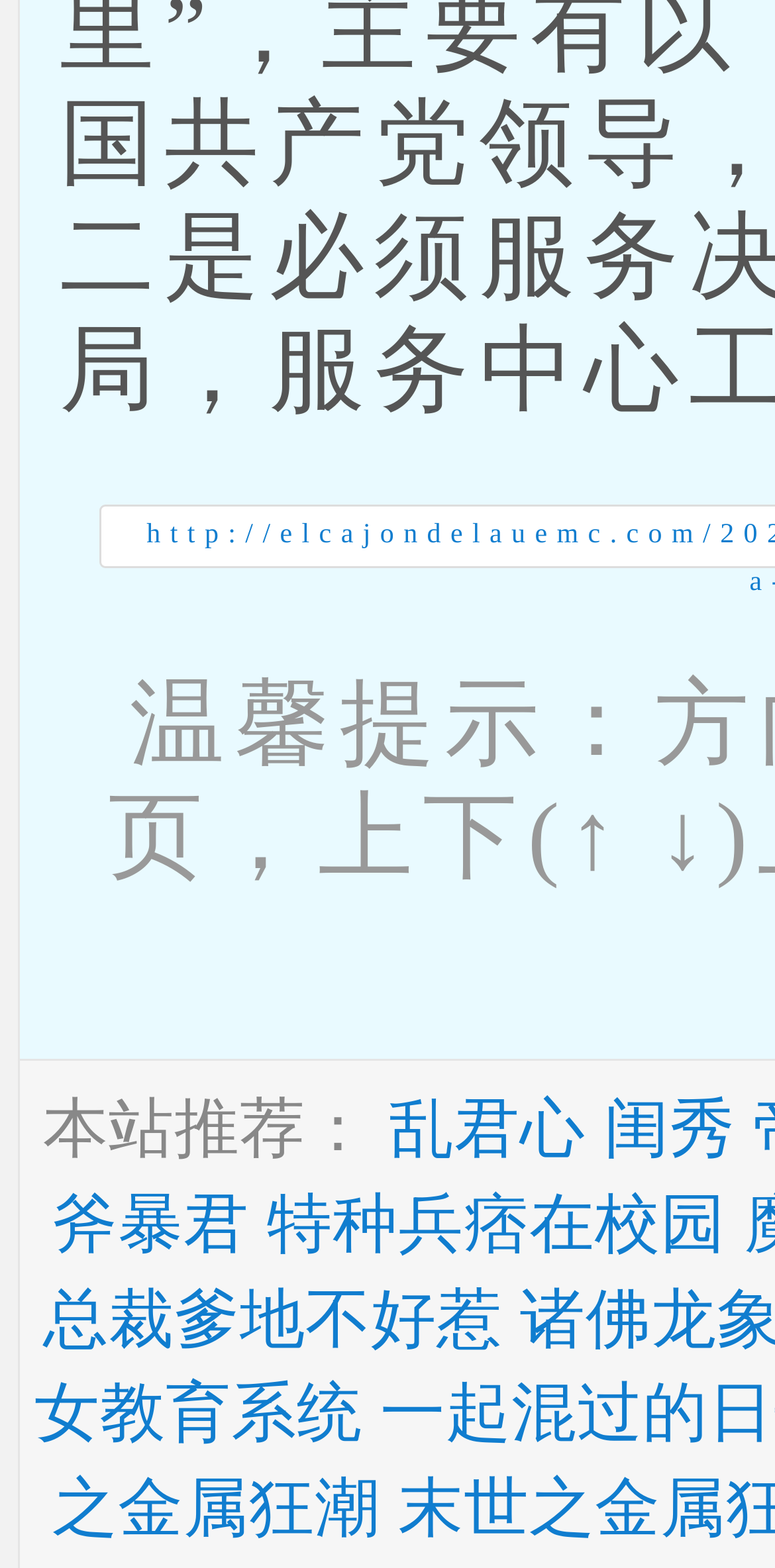Determine the bounding box for the UI element as described: "特种兵痞在校园". The coordinates should be represented as four float numbers between 0 and 1, formatted as [left, top, right, bottom].

[0.345, 0.756, 0.937, 0.803]